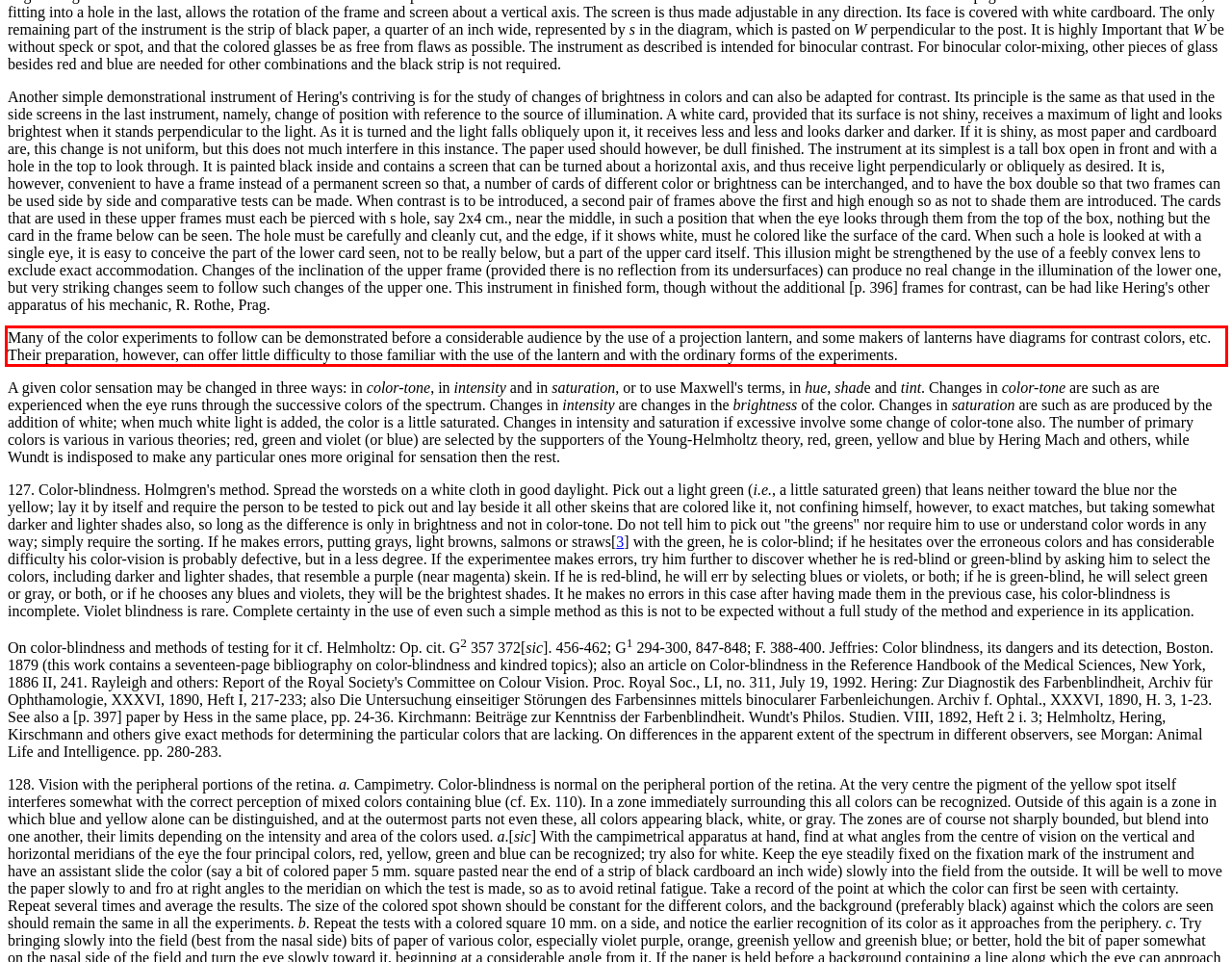Given the screenshot of a webpage, identify the red rectangle bounding box and recognize the text content inside it, generating the extracted text.

Many of the color experiments to follow can be demonstrated before a considerable audience by the use of a projection lantern, and some makers of lanterns have diagrams for contrast colors, etc. Their preparation, however, can offer little difficulty to those familiar with the use of the lantern and with the ordinary forms of the experiments.